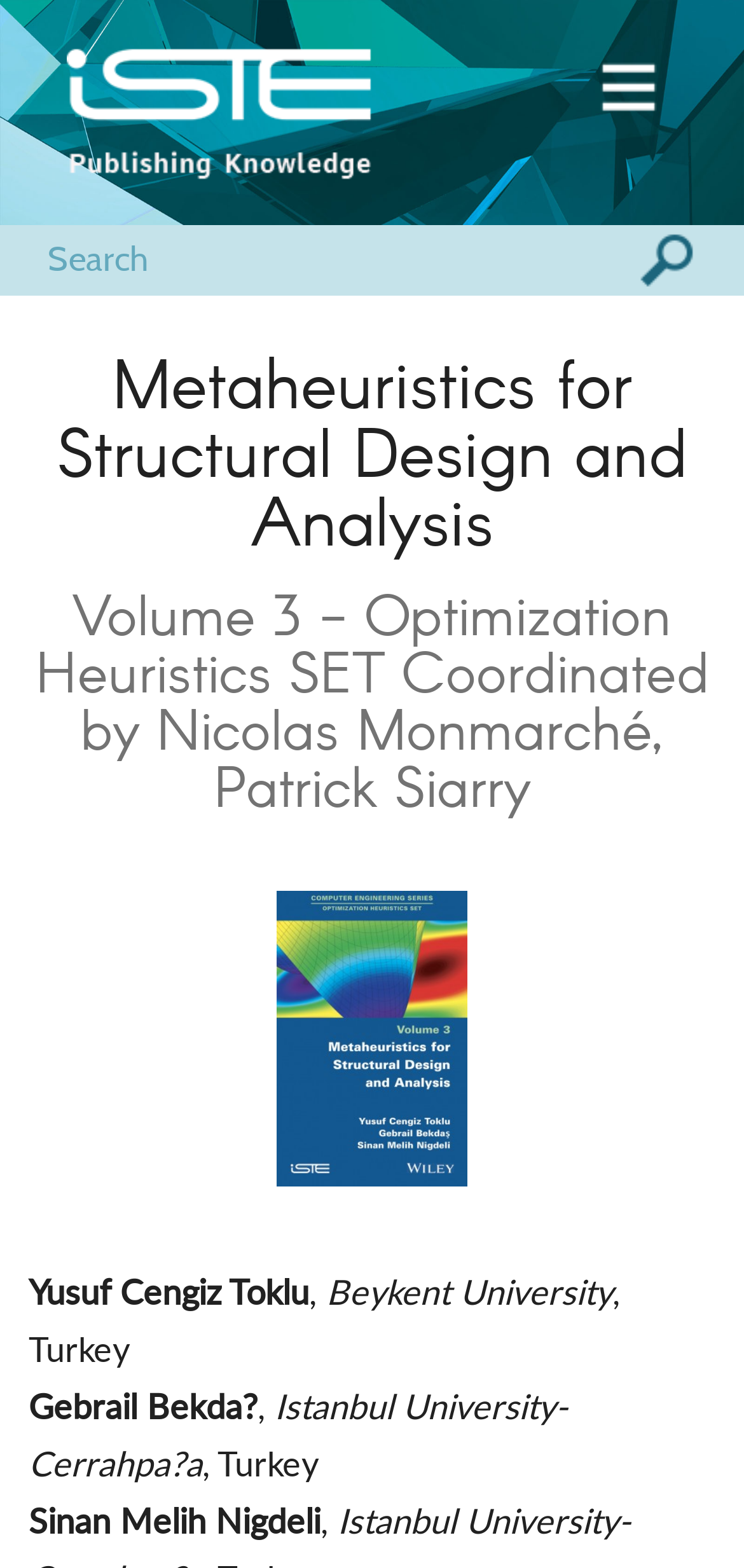Given the description: "title="ISTE"", determine the bounding box coordinates of the UI element. The coordinates should be formatted as four float numbers between 0 and 1, [left, top, right, bottom].

[0.09, 0.018, 0.615, 0.089]